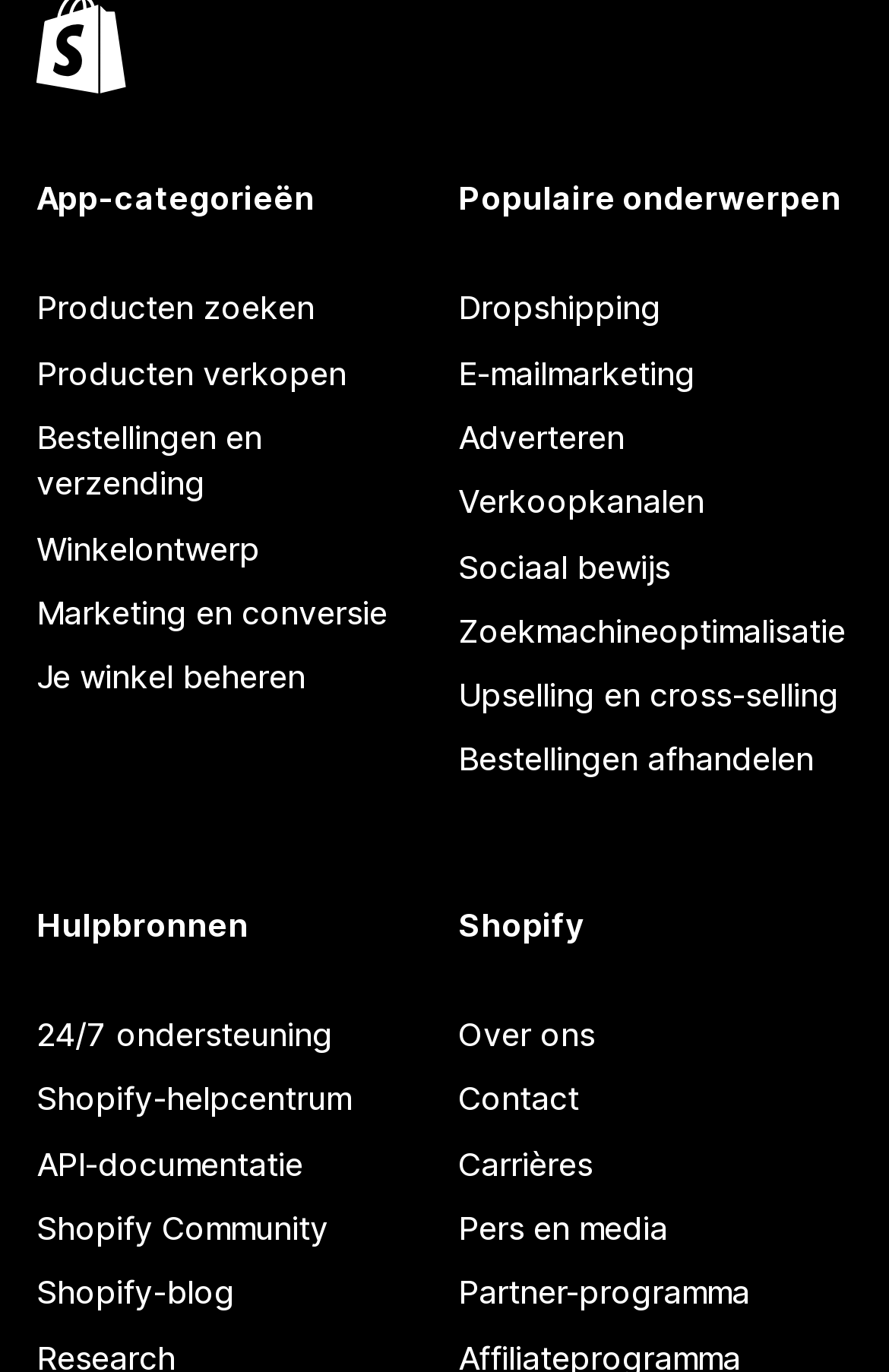Provide the bounding box for the UI element matching this description: "Pers en media".

[0.515, 0.872, 0.959, 0.919]